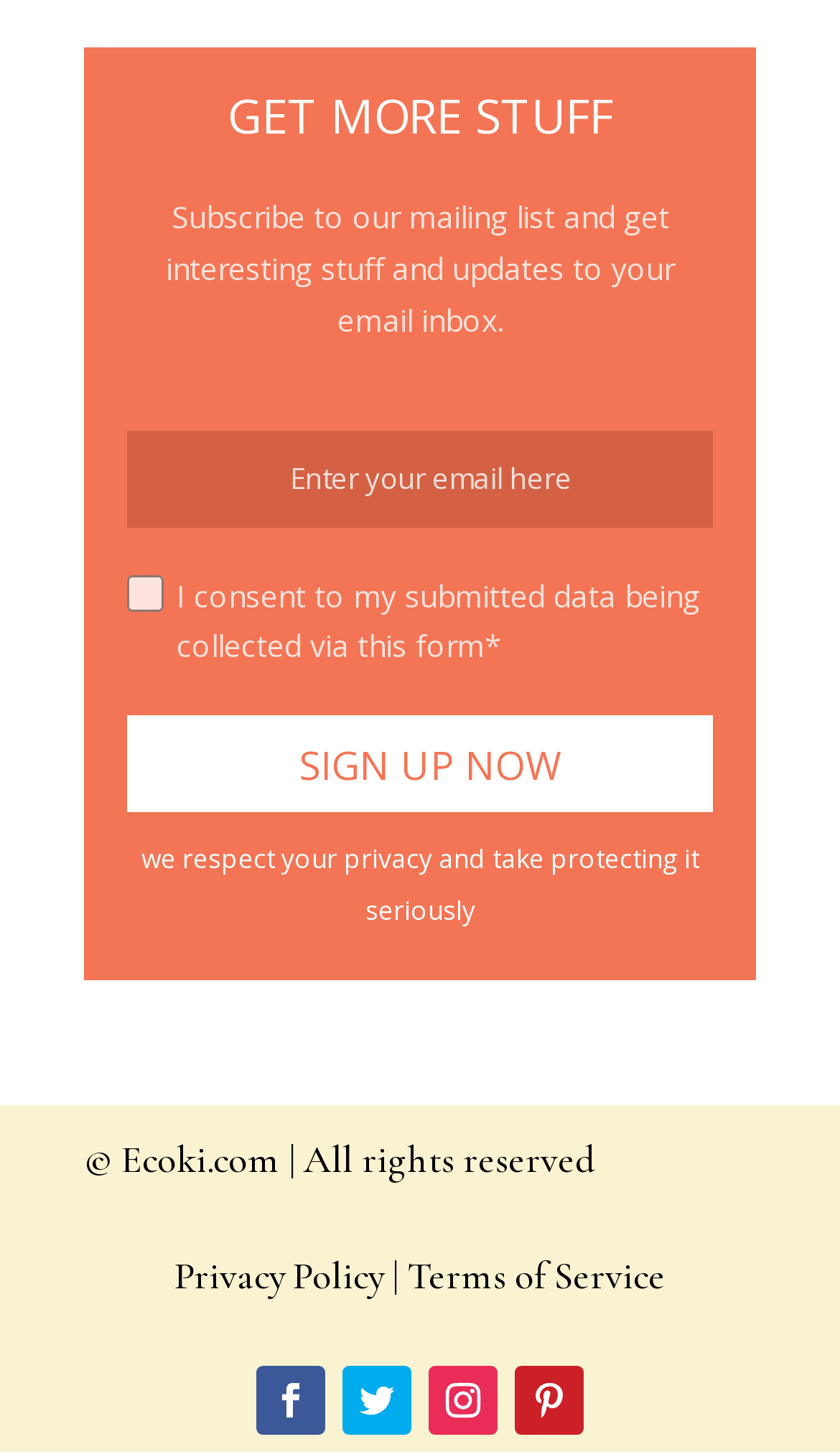Refer to the screenshot and give an in-depth answer to this question: What is the name of the website?

The copyright notice at the bottom of the page reads '© Ecoki.com | All rights reserved', indicating that the website's name is Ecoki.com.